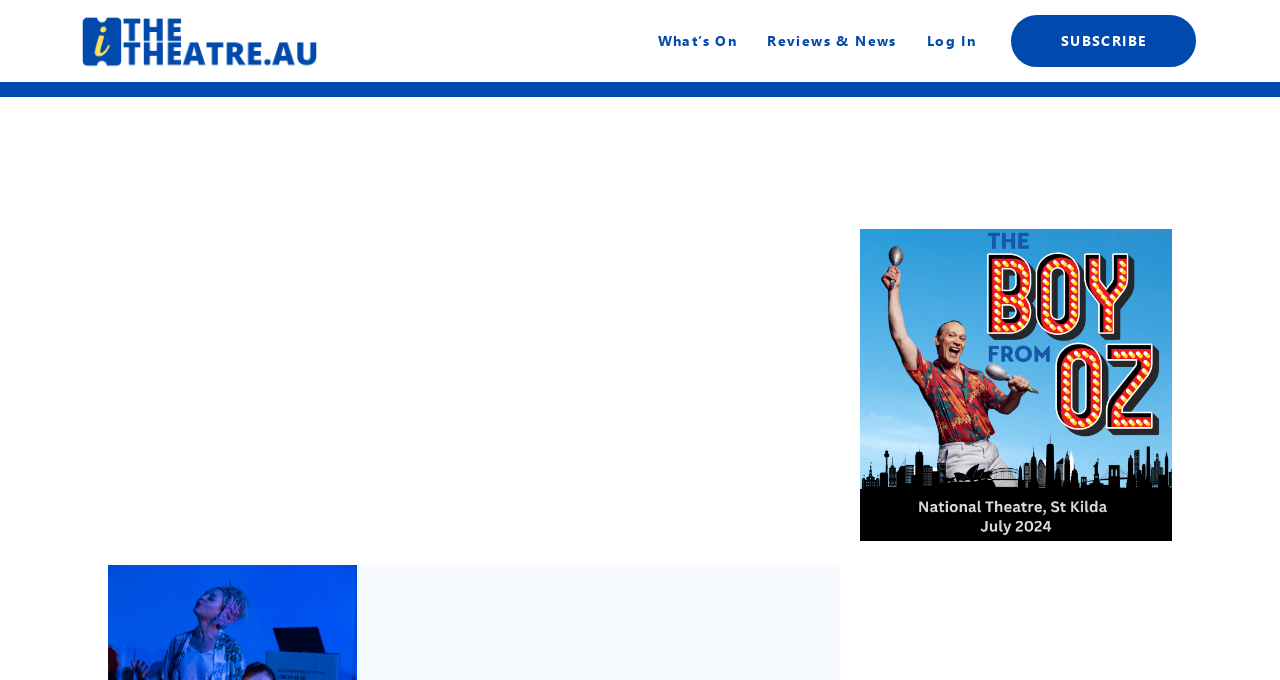Given the description "Reviews & News", determine the bounding box of the corresponding UI element.

[0.588, 0.026, 0.712, 0.094]